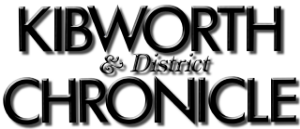Offer a detailed explanation of what is depicted in the image.

The image displays the logo of the "Kibworth & District Chronicle," prominently featuring the publication's name. The design emphasizes the word "Kibworth" in bold, stylized lettering, complemented by the phrase "& District" in a smaller, elegant font above the prominent word "CHRONICLE," which is also bolded. This visually striking logo represents the local chronicle, highlighting its significance in the Kibworth area and its connection to the district. The logo serves as a key visual element for the publication, embodying its identity and dedication to local news and events.